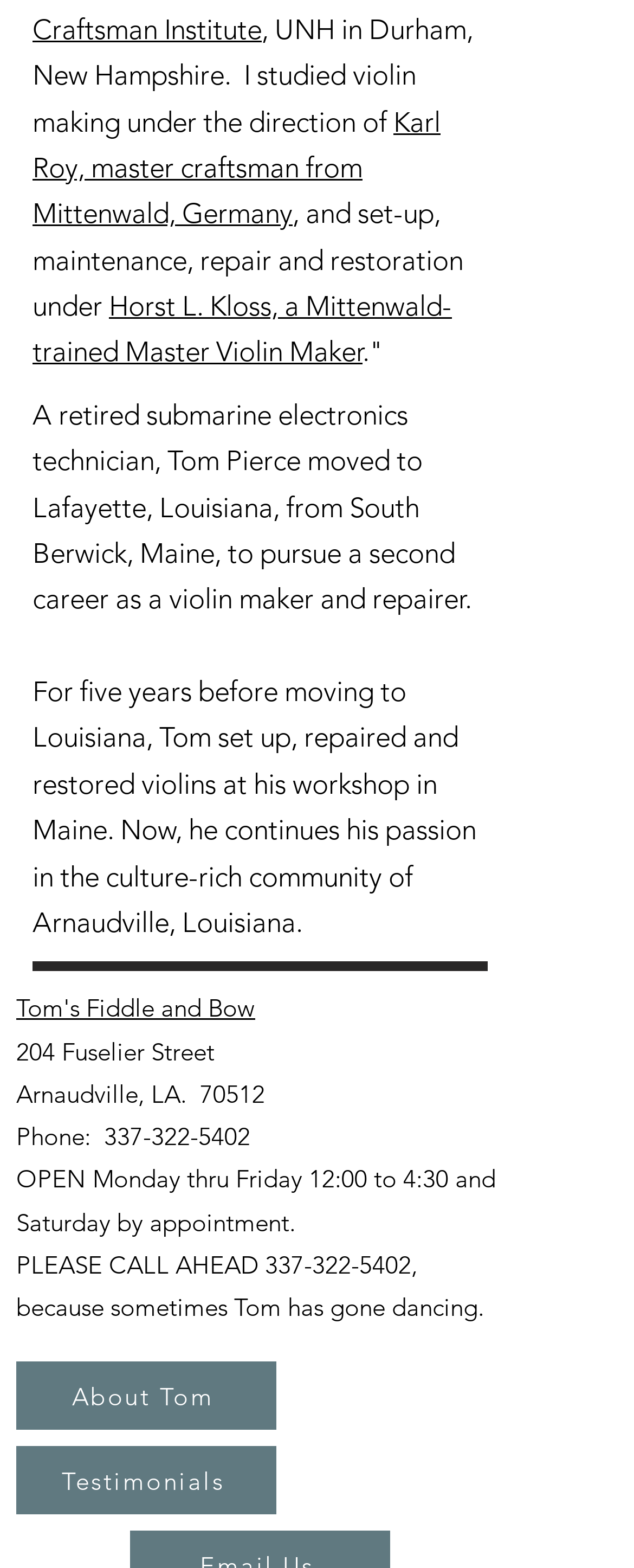Using details from the image, please answer the following question comprehensively:
What is the phone number of Tom's workshop?

The phone number is mentioned on the webpage as 'Phone: 337-322-5402'.